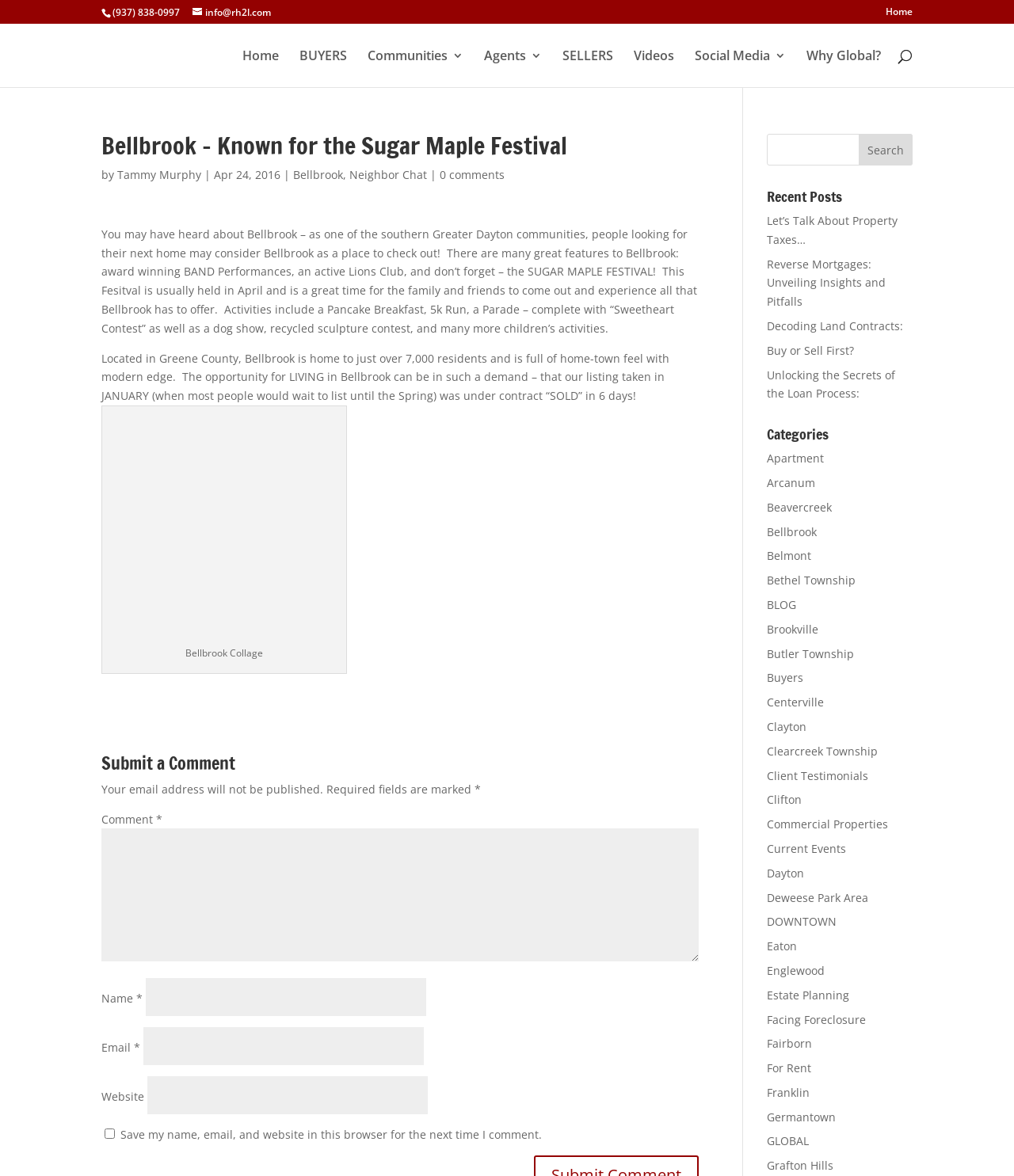Extract the top-level heading from the webpage and provide its text.

Bellbrook – Known for the Sugar Maple Festival